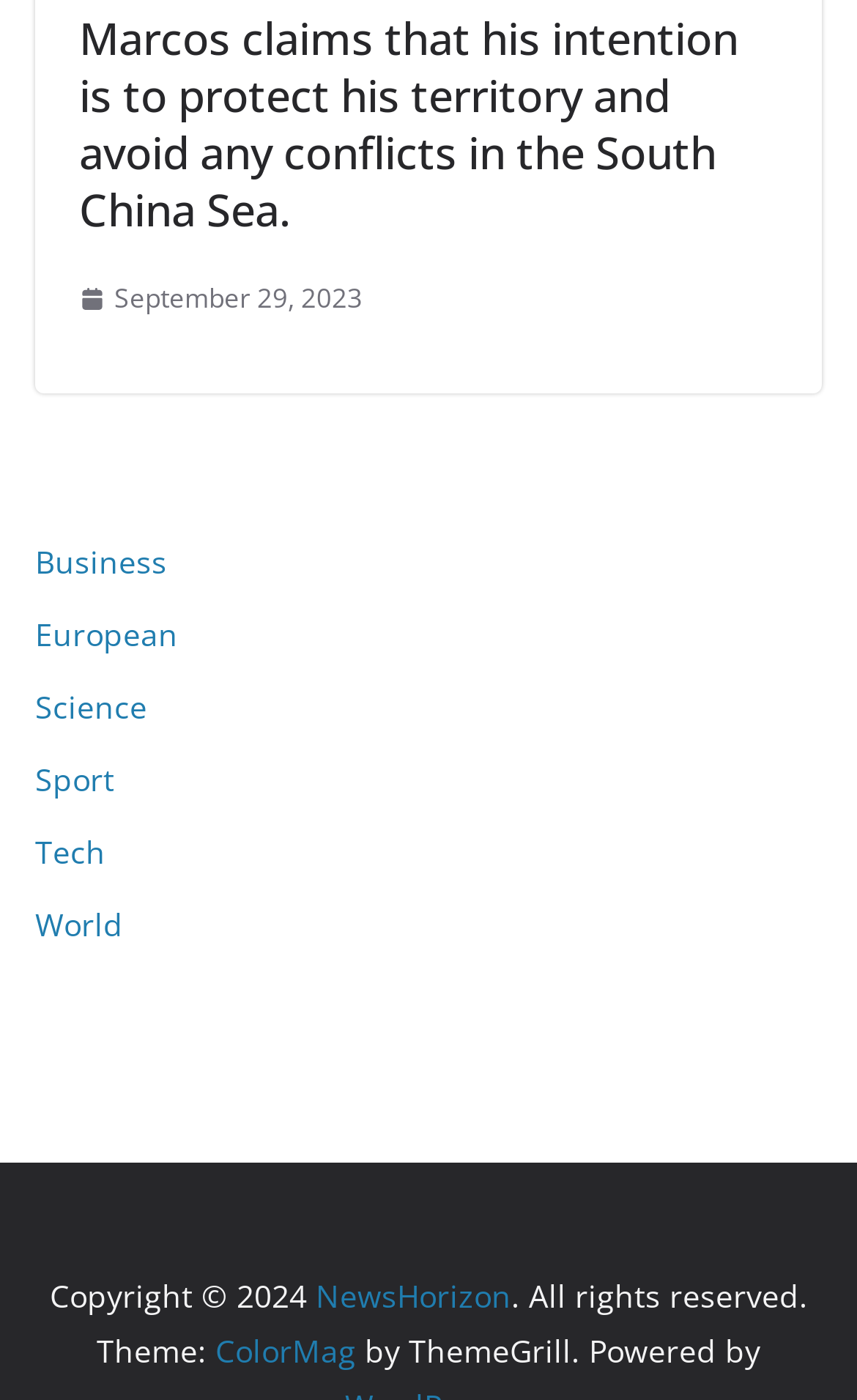Determine the bounding box coordinates for the clickable element to execute this instruction: "Go to the NewsHorizon homepage". Provide the coordinates as four float numbers between 0 and 1, i.e., [left, top, right, bottom].

[0.368, 0.91, 0.596, 0.94]